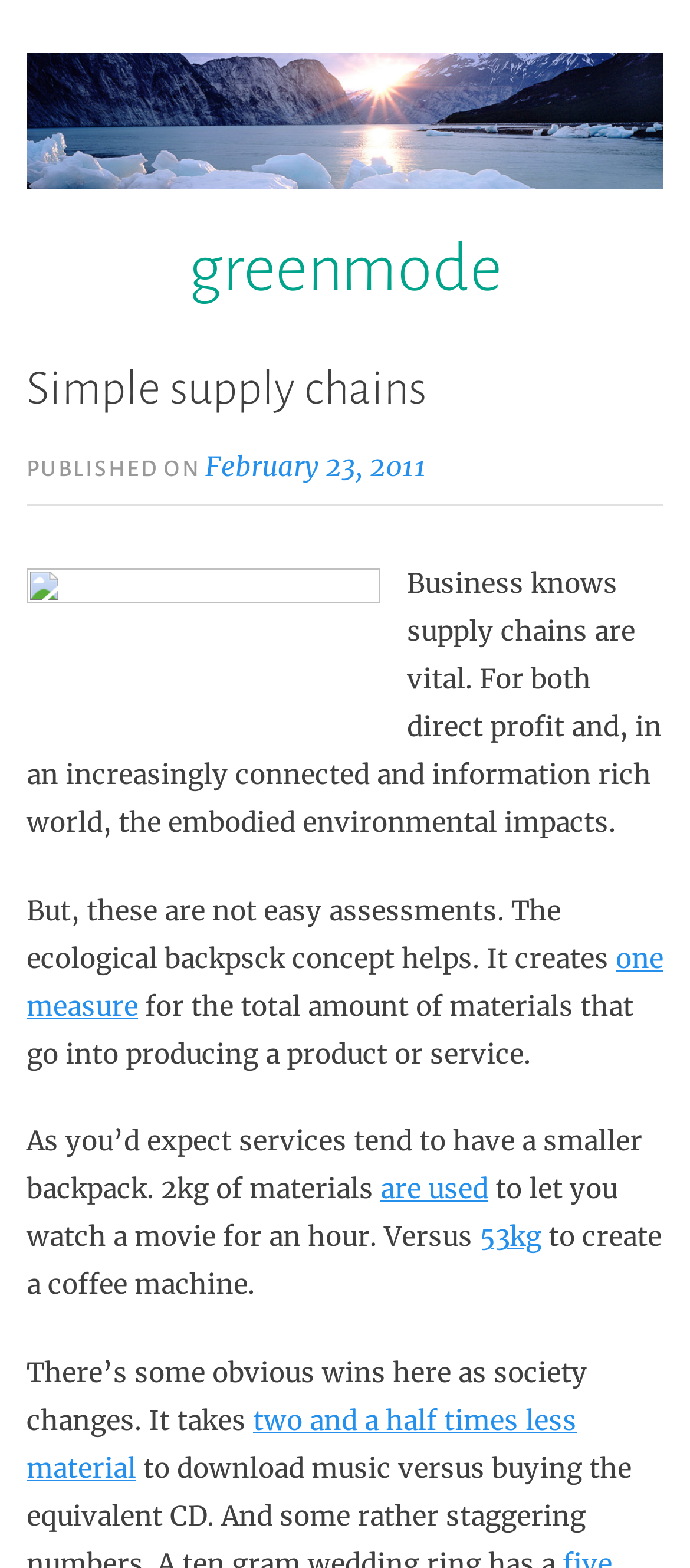What is the ecological concept mentioned in the article? Based on the screenshot, please respond with a single word or phrase.

backpack